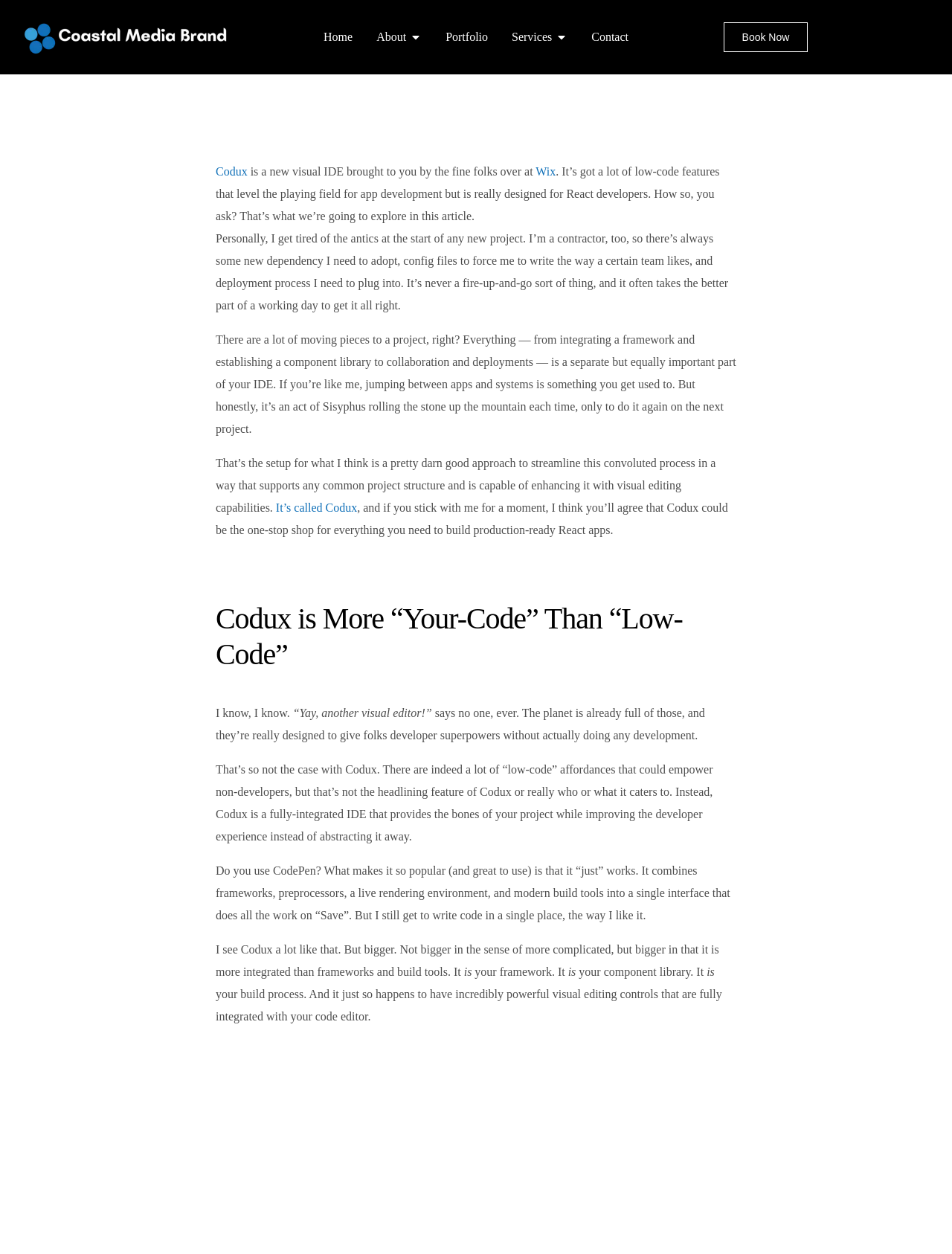Write an exhaustive caption that covers the webpage's main aspects.

This webpage is about a web design and development company, Coastal Media Brand, based in Myrtle Beach. At the top left corner, there is a logo and a link to the company's name. Next to it, there is a navigation menu with links to different sections of the website, including Home, About, Portfolio, Services, and Contact.

On the right side of the top section, there is a "Book Now" button. Below this top section, there is a main content area with a quick summary of an article about Codux, a new visual IDE for React developers. The article discusses the benefits of using Codux, which provides a streamlined process for building production-ready React apps.

The article is divided into several sections, each with a heading and multiple paragraphs of text. The text describes the challenges of starting a new project, the importance of having a fully-integrated IDE, and how Codux provides a solution to these problems. There are also links to other websites, such as Codux and Wix, mentioned in the article.

Throughout the article, there are no images, but there are several links and buttons that allow users to navigate to different parts of the website or learn more about Codux. The overall layout of the webpage is clean and easy to read, with a focus on providing information about the company and its services.